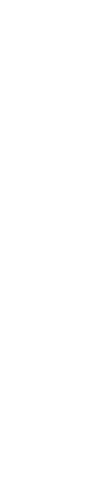Explain the image with as much detail as possible.

The image features the logo of CorporateWise, embodying the brand's identity and mission. The design is sleek and professional, reflecting the organization’s focus on management training aimed at empowering employees. Positioned prominently on the webpage, this logo establishes a visual connection to CorporateWise's commitment to fostering a work culture that inspires pride and readiness among graduates entering the workplace. This logo serves as an emblem of the innovative training programs offered, symbolizing the transformative journey for both employees and employers in the realm of workplace readiness.